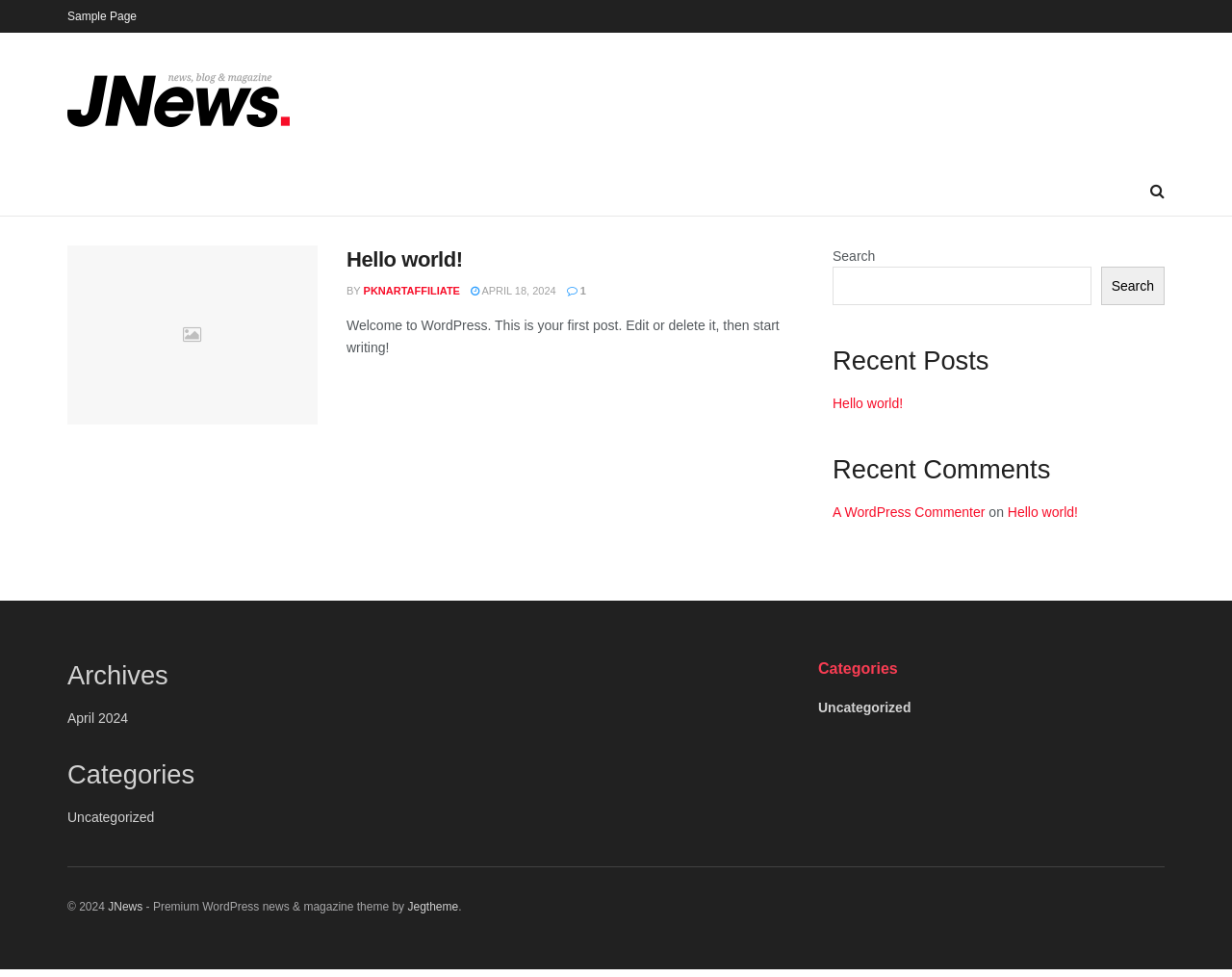Write an exhaustive caption that covers the webpage's main aspects.

The webpage appears to be a blog or news website with a simple layout. At the top, there is a heading that reads "propertynext propertynext" with a link and an image embedded within it. Below this heading, there is a link with a search icon. 

On the left side, there is a section with several links, including "Sample Page", "Archives", and "Categories". The "Archives" section has a sub-link "April 2024", and the "Categories" section has a sub-link "Uncategorized". 

On the right side, there is a main content area with an article titled "Hello world!" written by "PKNARTAFFILIATE" on "APRIL 18, 2024". The article has a brief introduction to WordPress and invites the user to edit or delete the post. Below the article, there are links to "Recent Posts" and "Recent Comments". 

The "Recent Posts" section has a link to another instance of the "Hello world!" article. The "Recent Comments" section has a comment from "A WordPress Commenter" on the "Hello world!" article. 

At the bottom of the page, there is a footer section with copyright information, a link to "JNews", and a description of the theme used, which is "Jegtheme".